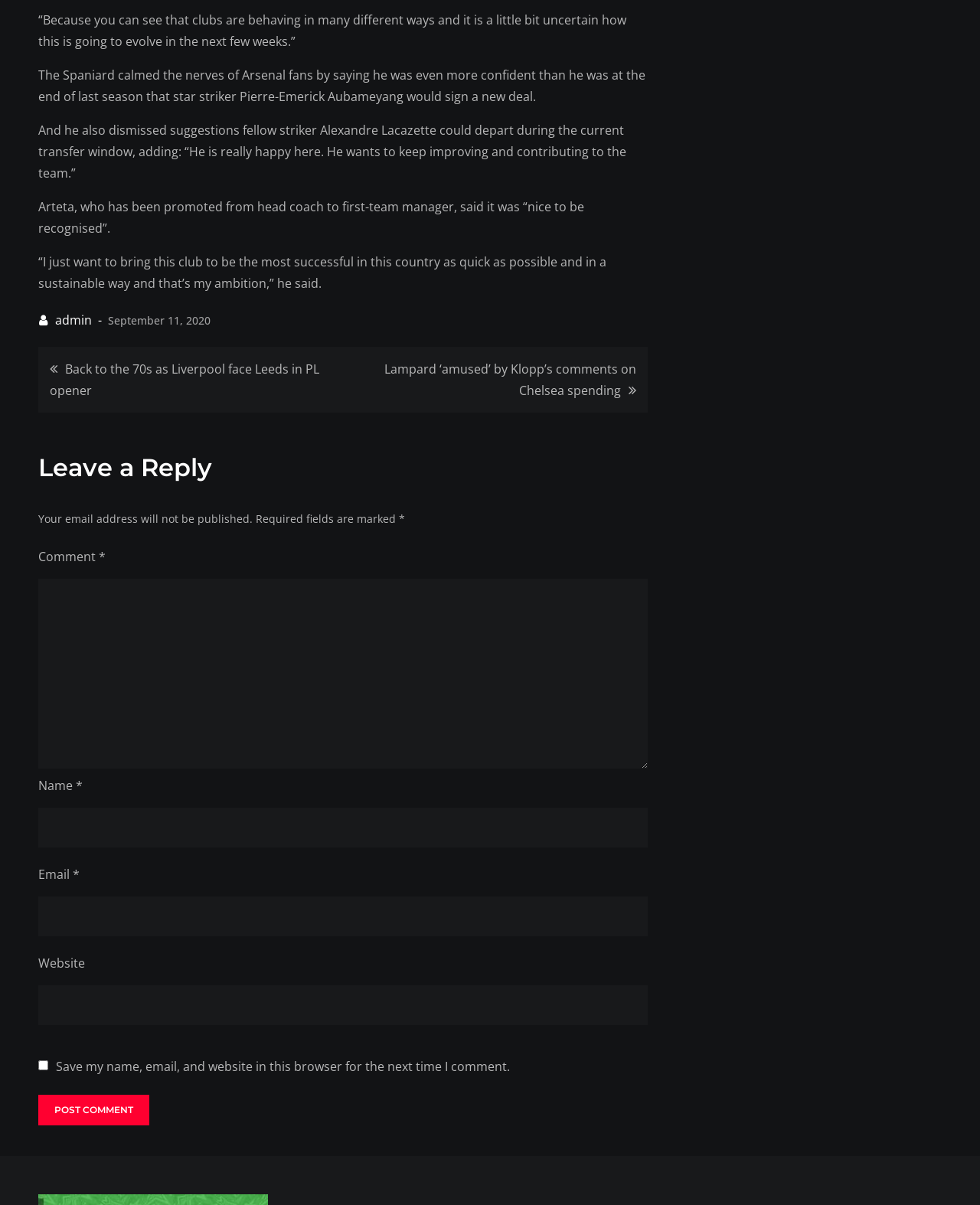Respond with a single word or short phrase to the following question: 
What is the current status of Alexandre Lacazette?

He is really happy here